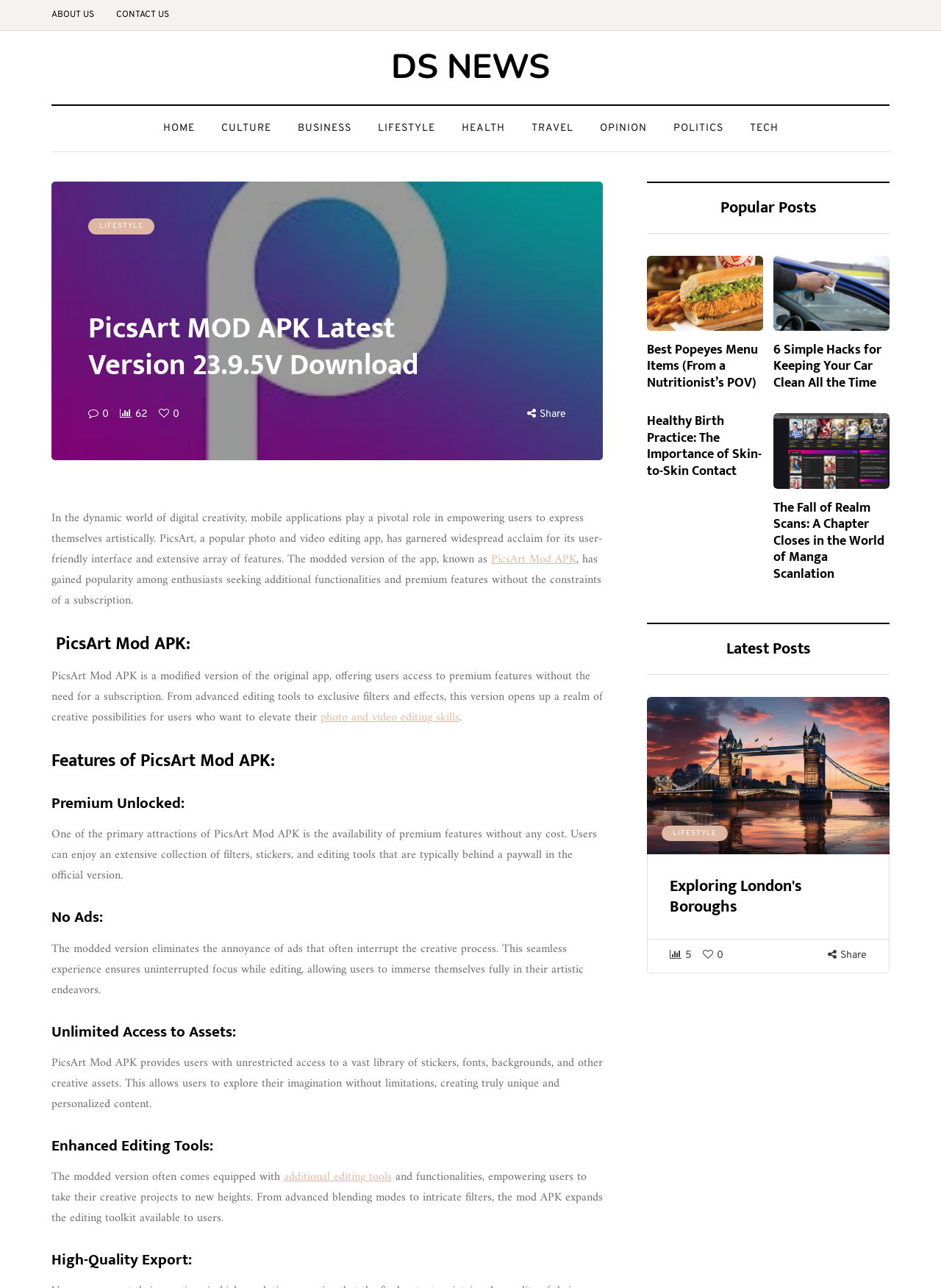Locate the bounding box coordinates of the item that should be clicked to fulfill the instruction: "Click on CONTACT US".

[0.112, 0.0, 0.191, 0.023]